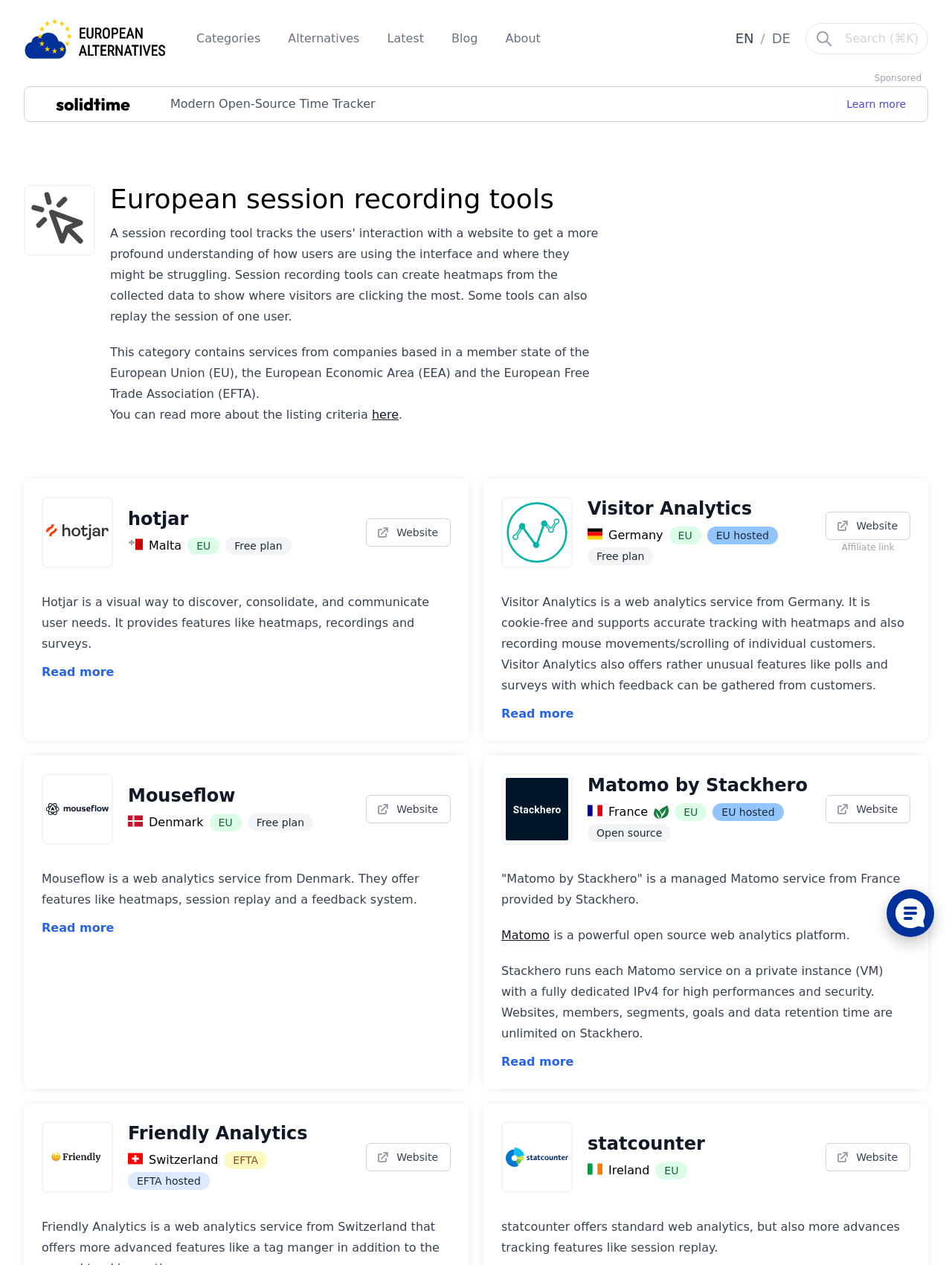Can you specify the bounding box coordinates for the region that should be clicked to fulfill this instruction: "Click the 'hotjar' link".

[0.134, 0.401, 0.369, 0.42]